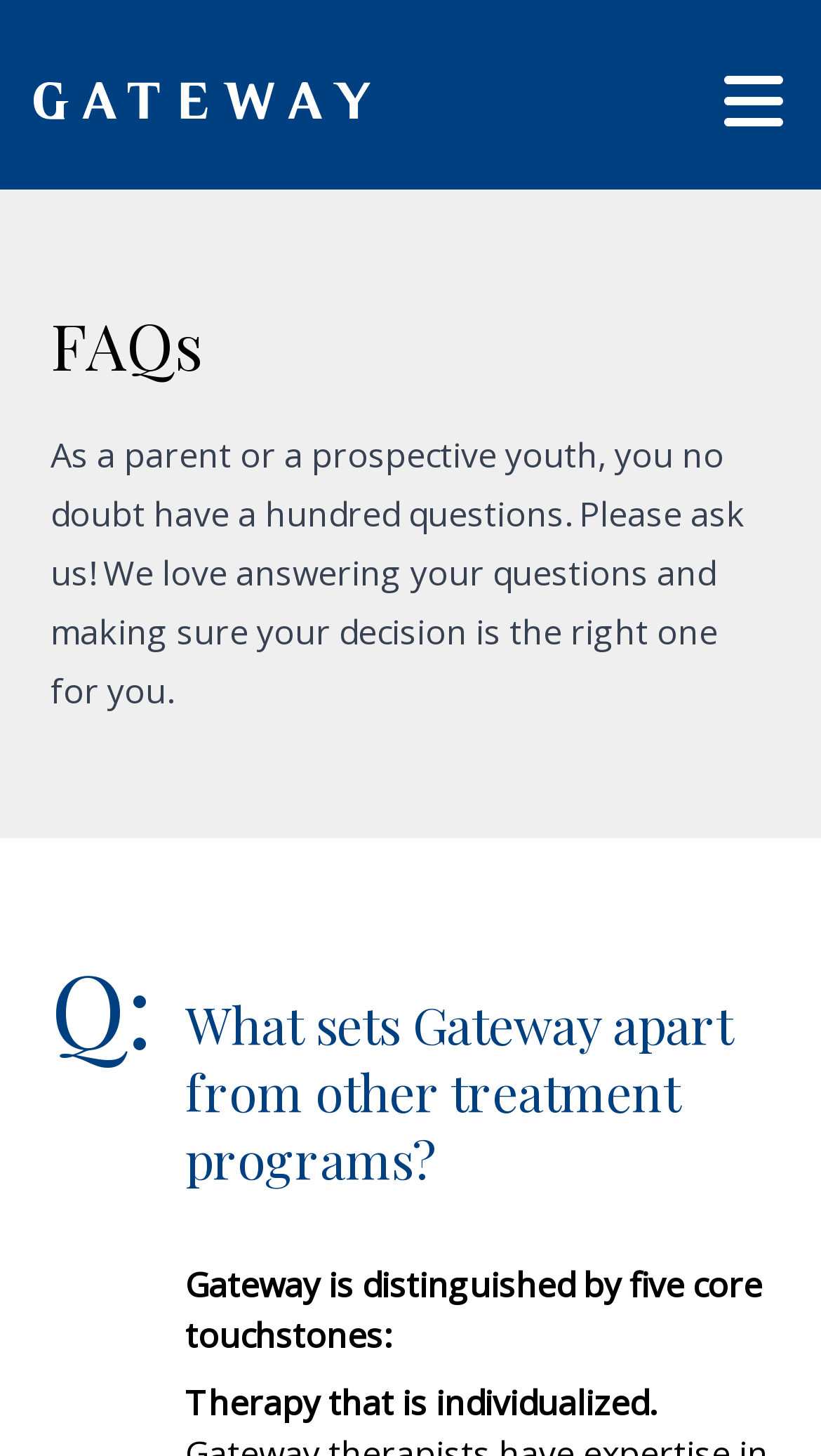Who is the target audience of this webpage?
Based on the image, respond with a single word or phrase.

Parents and youth